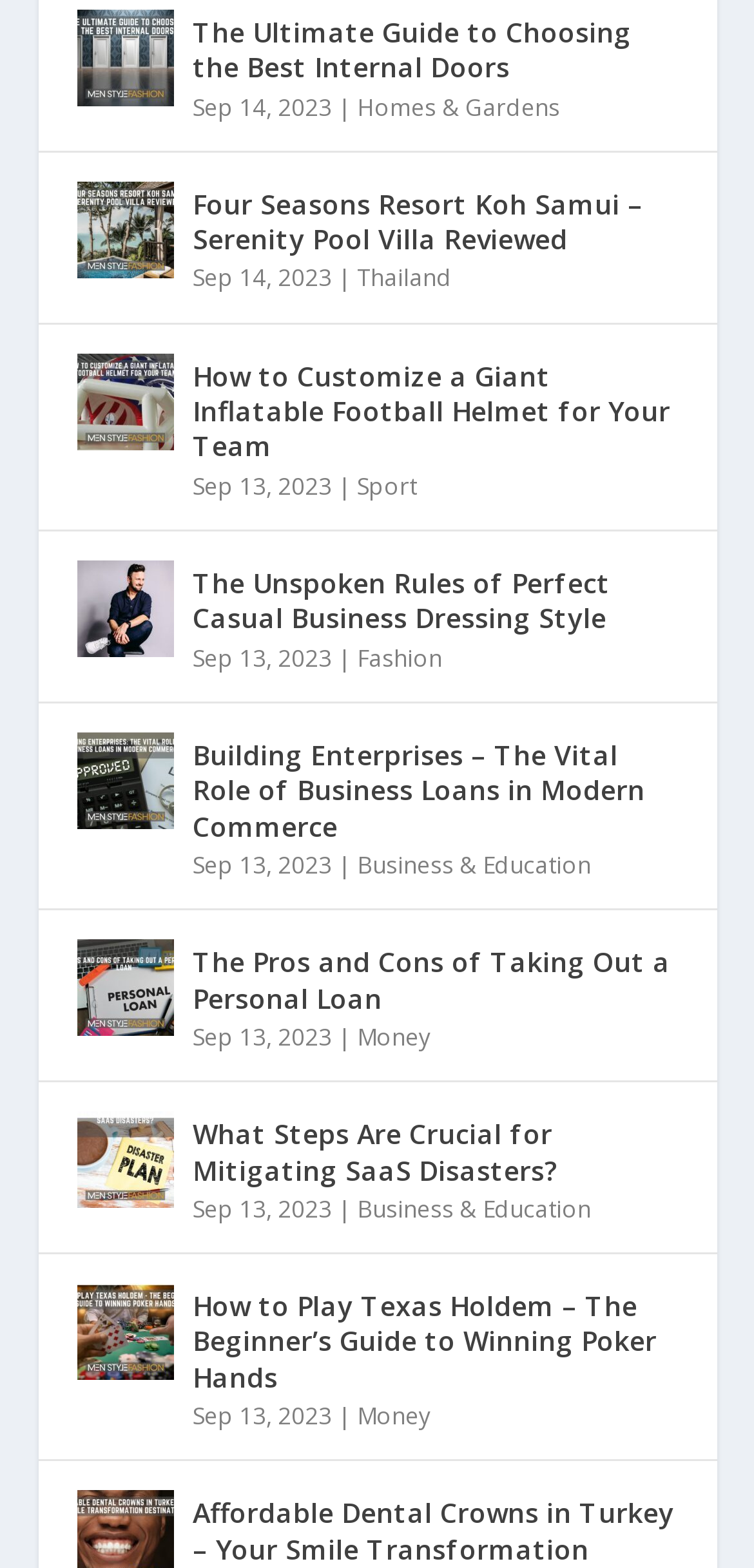Provide the bounding box coordinates for the area that should be clicked to complete the instruction: "Learn about customizing a giant inflatable football helmet".

[0.101, 0.226, 0.229, 0.287]